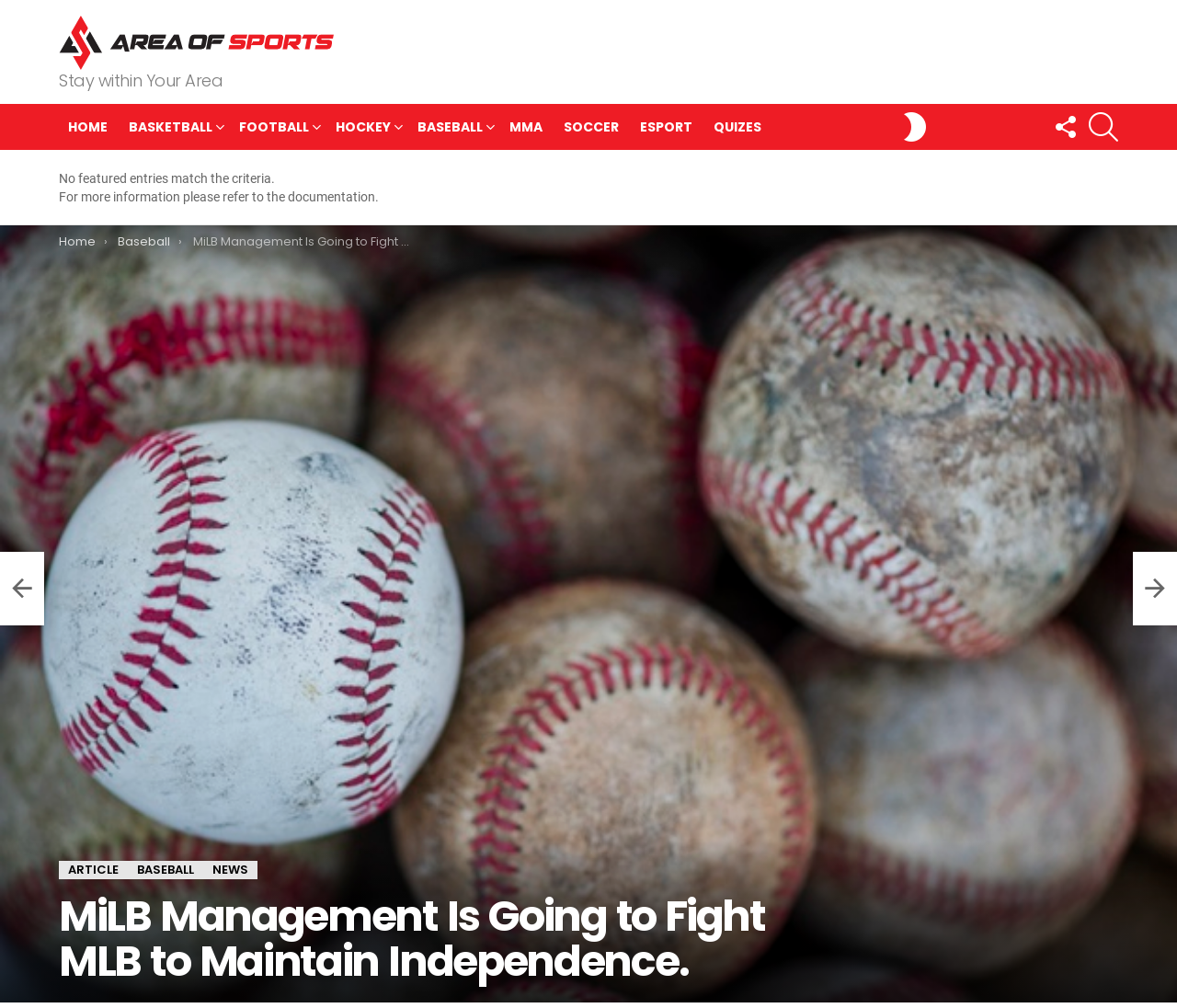Can you identify the bounding box coordinates of the clickable region needed to carry out this instruction: 'follow us on Facebook'? The coordinates should be four float numbers within the range of 0 to 1, stated as [left, top, right, bottom].

[0.9, 0.168, 0.941, 0.181]